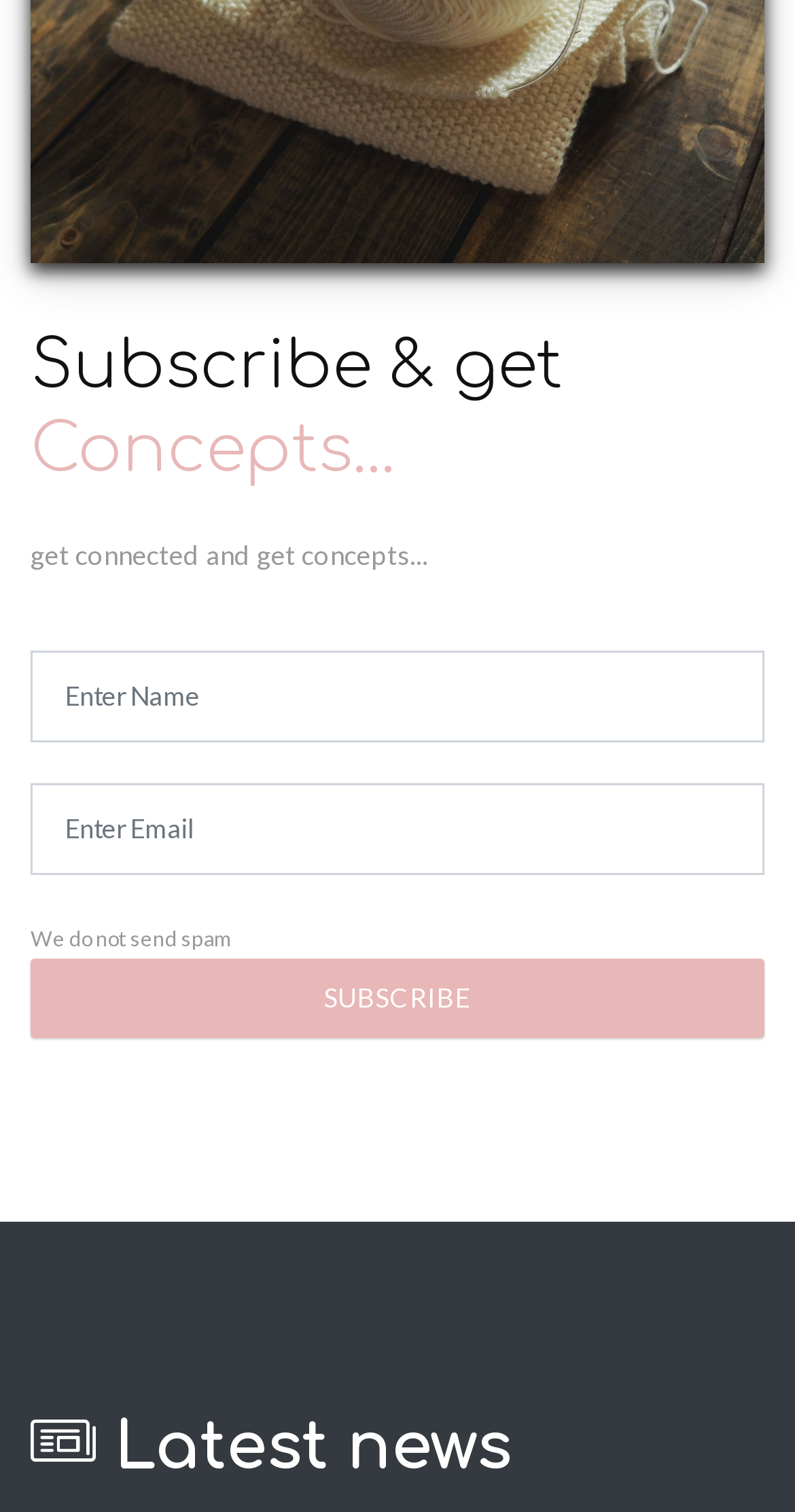Respond to the question below with a single word or phrase: What is the topic of the section below the subscription form?

Latest news